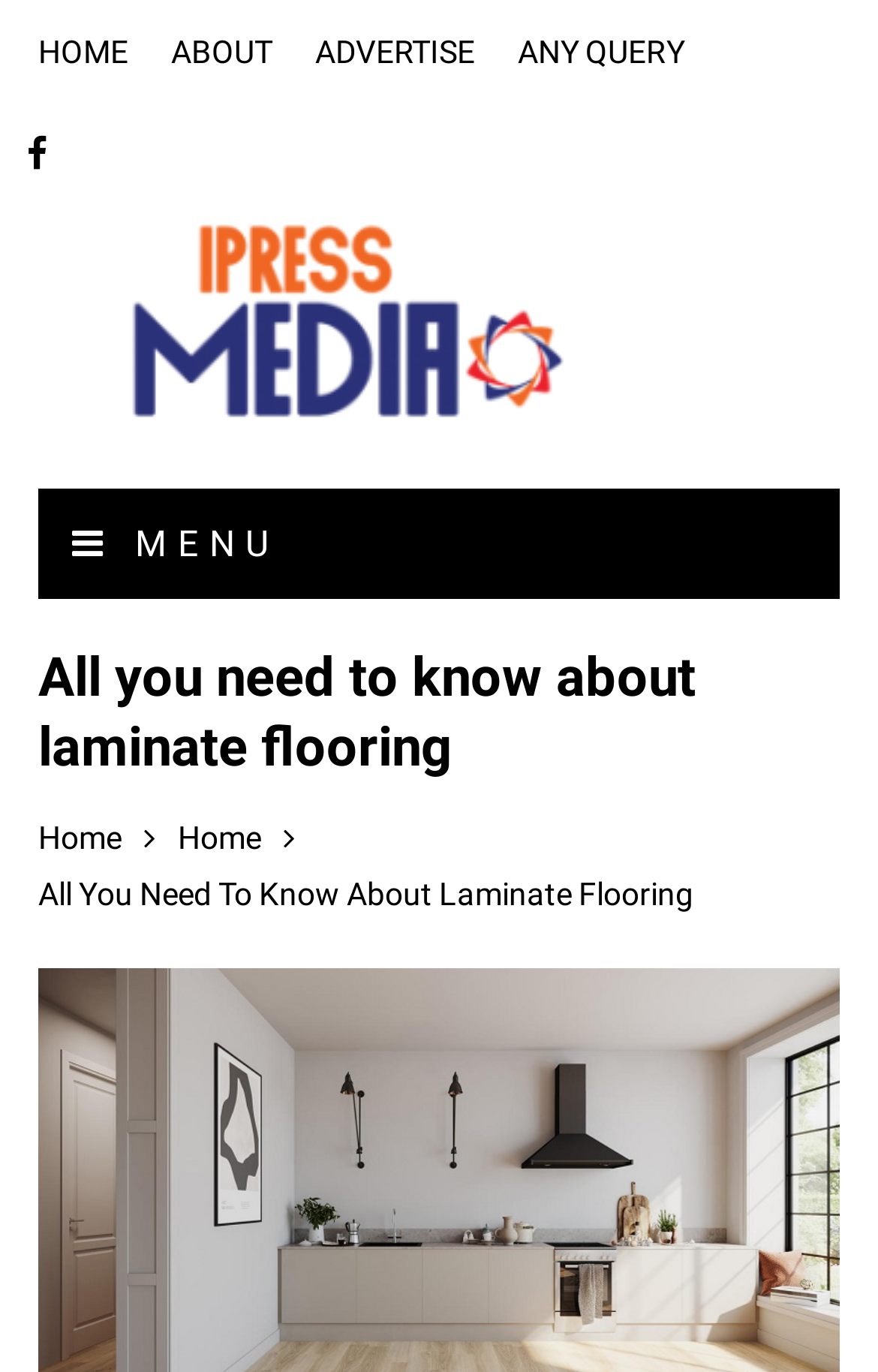Identify the bounding box coordinates of the part that should be clicked to carry out this instruction: "go back to home".

[0.043, 0.592, 0.202, 0.628]